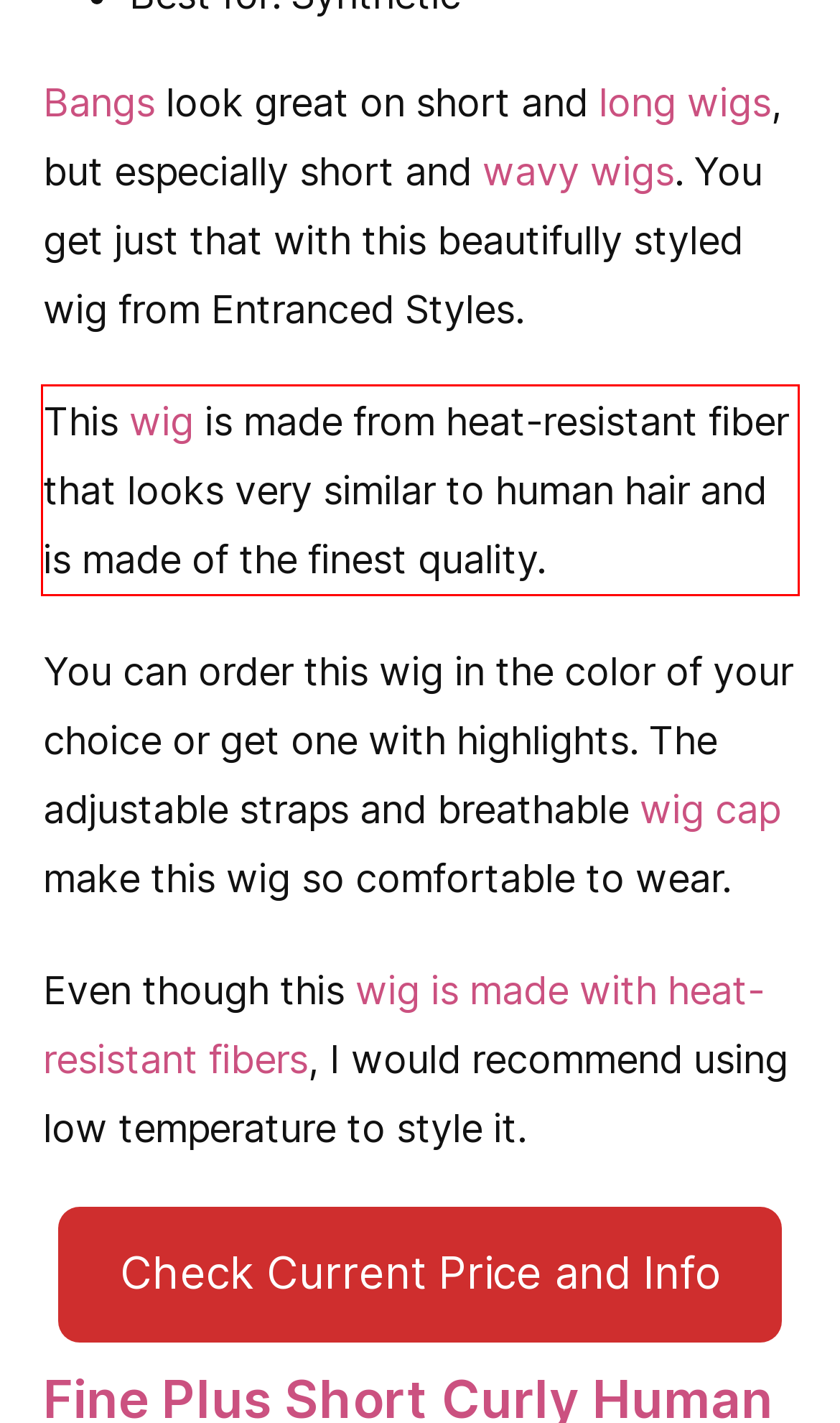You are given a screenshot of a webpage with a UI element highlighted by a red bounding box. Please perform OCR on the text content within this red bounding box.

This wig is made from heat-resistant fiber that looks very similar to human hair and is made of the finest quality.